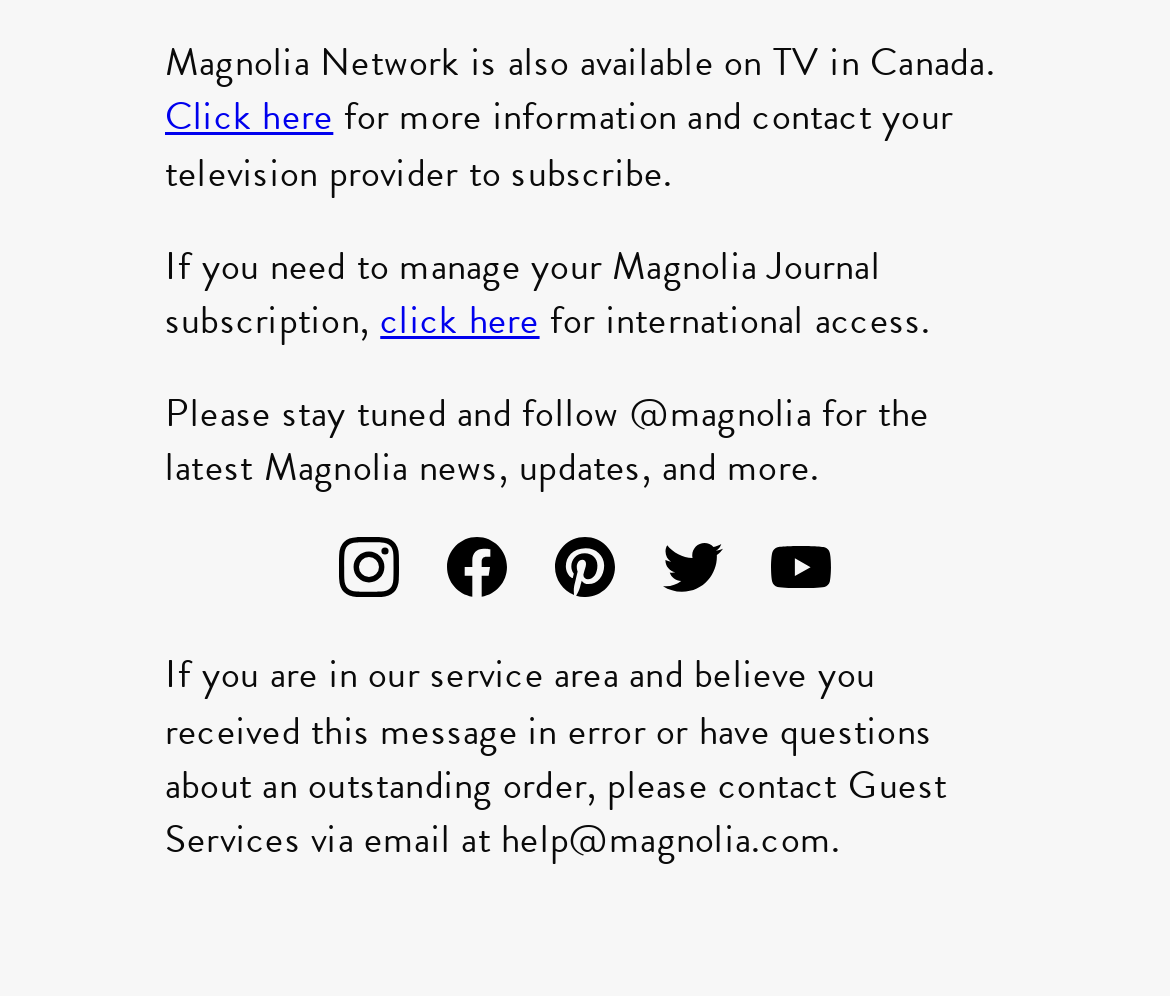From the element description: "Pinterest", extract the bounding box coordinates of the UI element. The coordinates should be expressed as four float numbers between 0 and 1, in the order [left, top, right, bottom].

[0.459, 0.537, 0.541, 0.613]